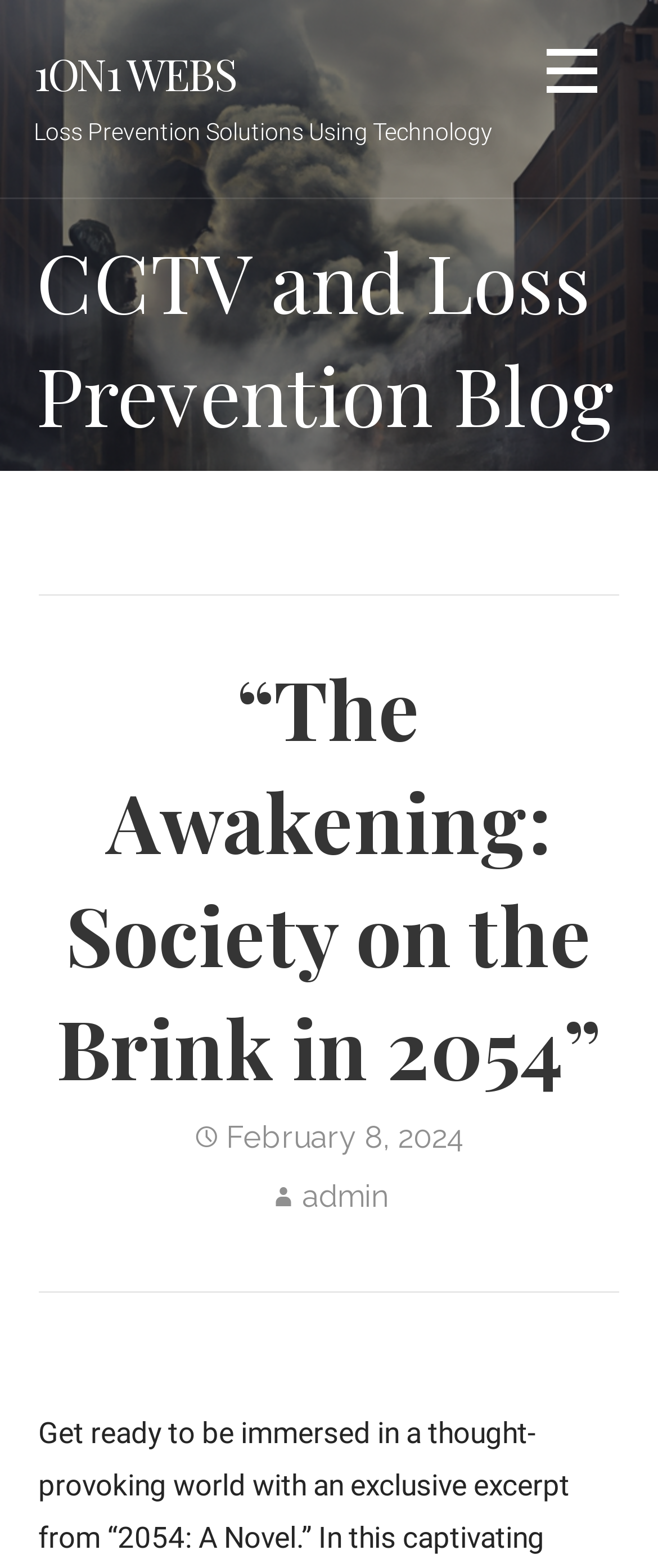Given the element description 1on1 Webs, specify the bounding box coordinates of the corresponding UI element in the format (top-left x, top-left y, bottom-right x, bottom-right y). All values must be between 0 and 1.

[0.051, 0.028, 0.359, 0.065]